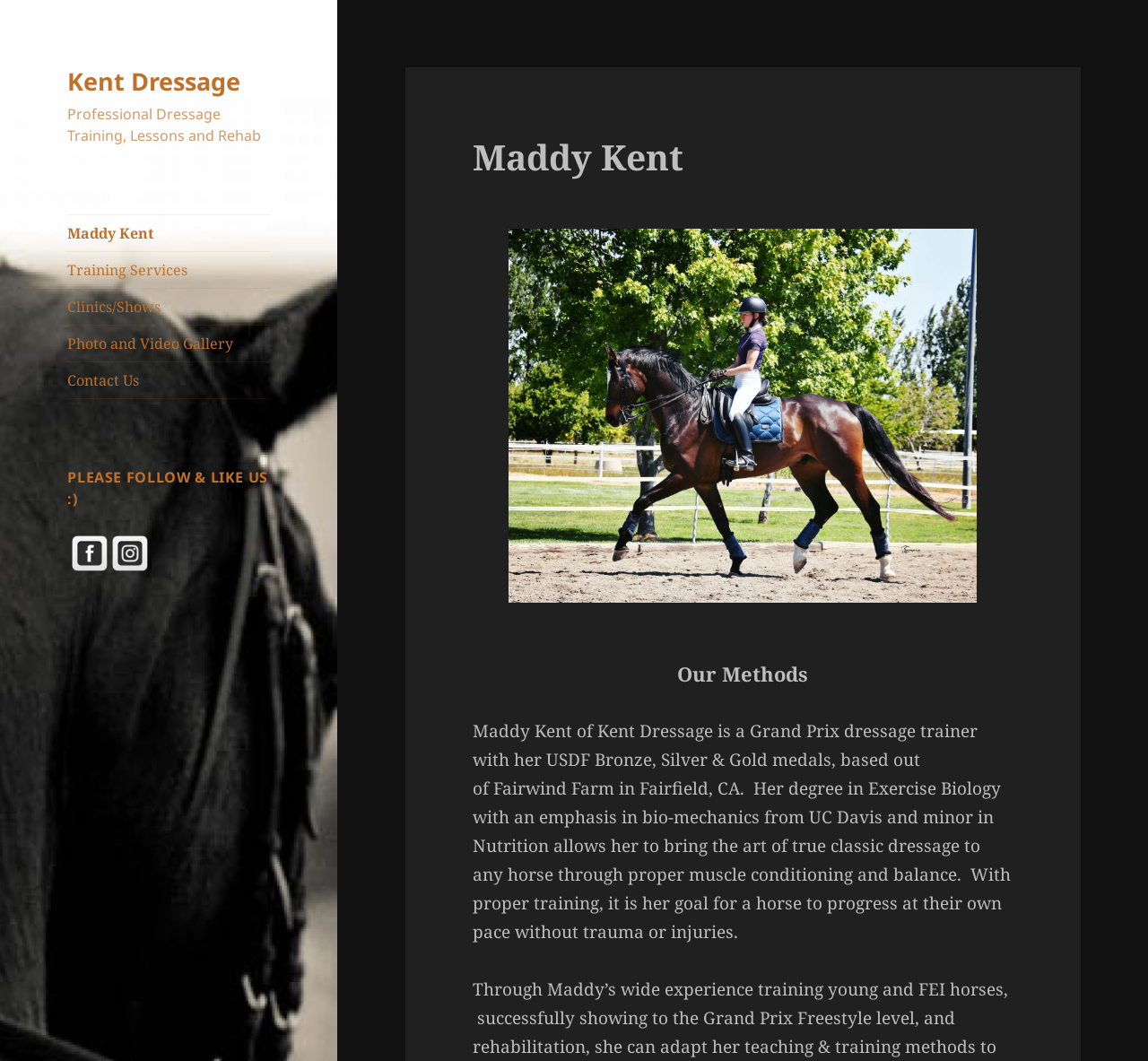Refer to the screenshot and answer the following question in detail:
What is the goal of Maddy Kent's training?

I found the goal of Maddy Kent's training by reading the static text that mentions 'With proper training, it is her goal for a horse to progress at their own pace without trauma or injuries'.